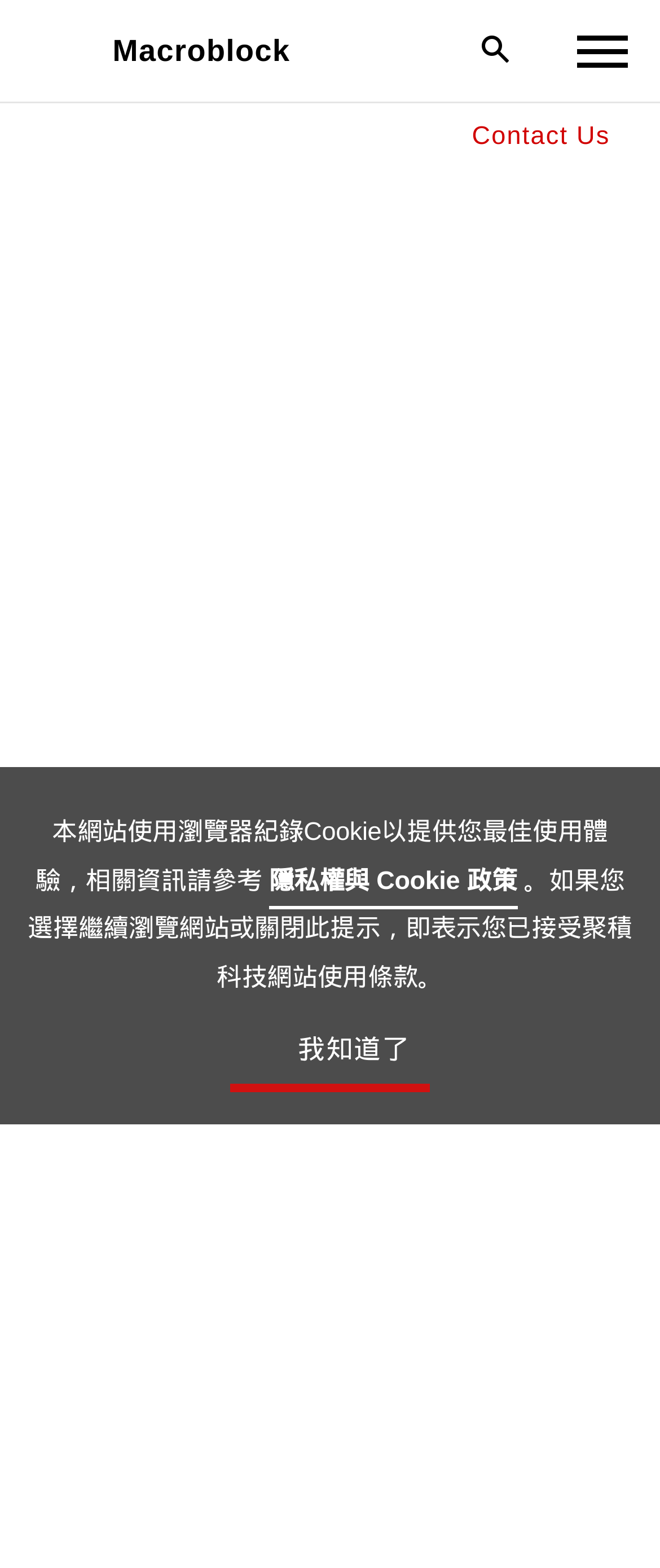What type of panel applications is the product designed for?
Please ensure your answer is as detailed and informative as possible.

The product description mentions that the product is designed to support large-mid LCD panel applications, which can be found in the static text element describing the product features.